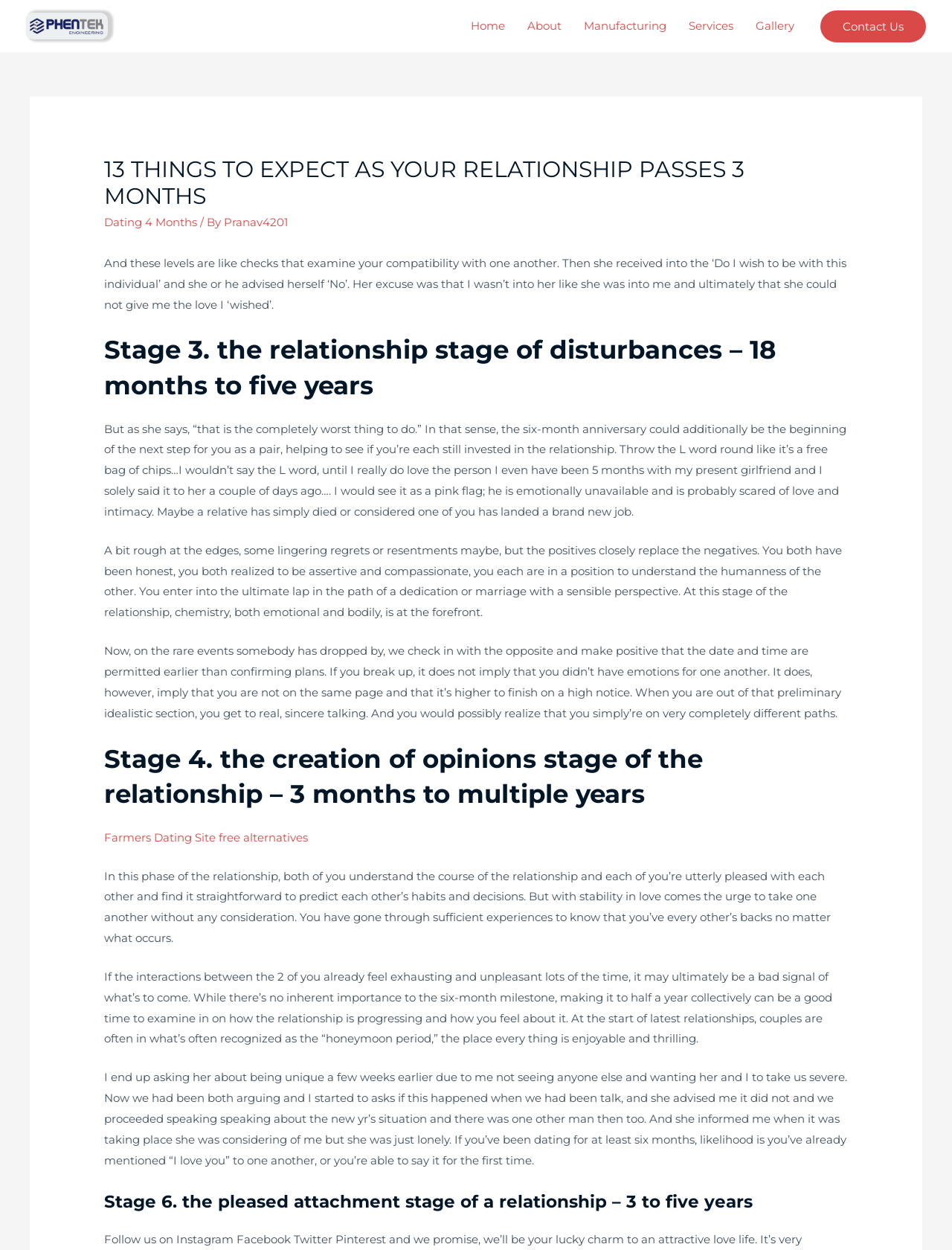What is the author of the article?
Identify the answer in the screenshot and reply with a single word or phrase.

Pranav4201